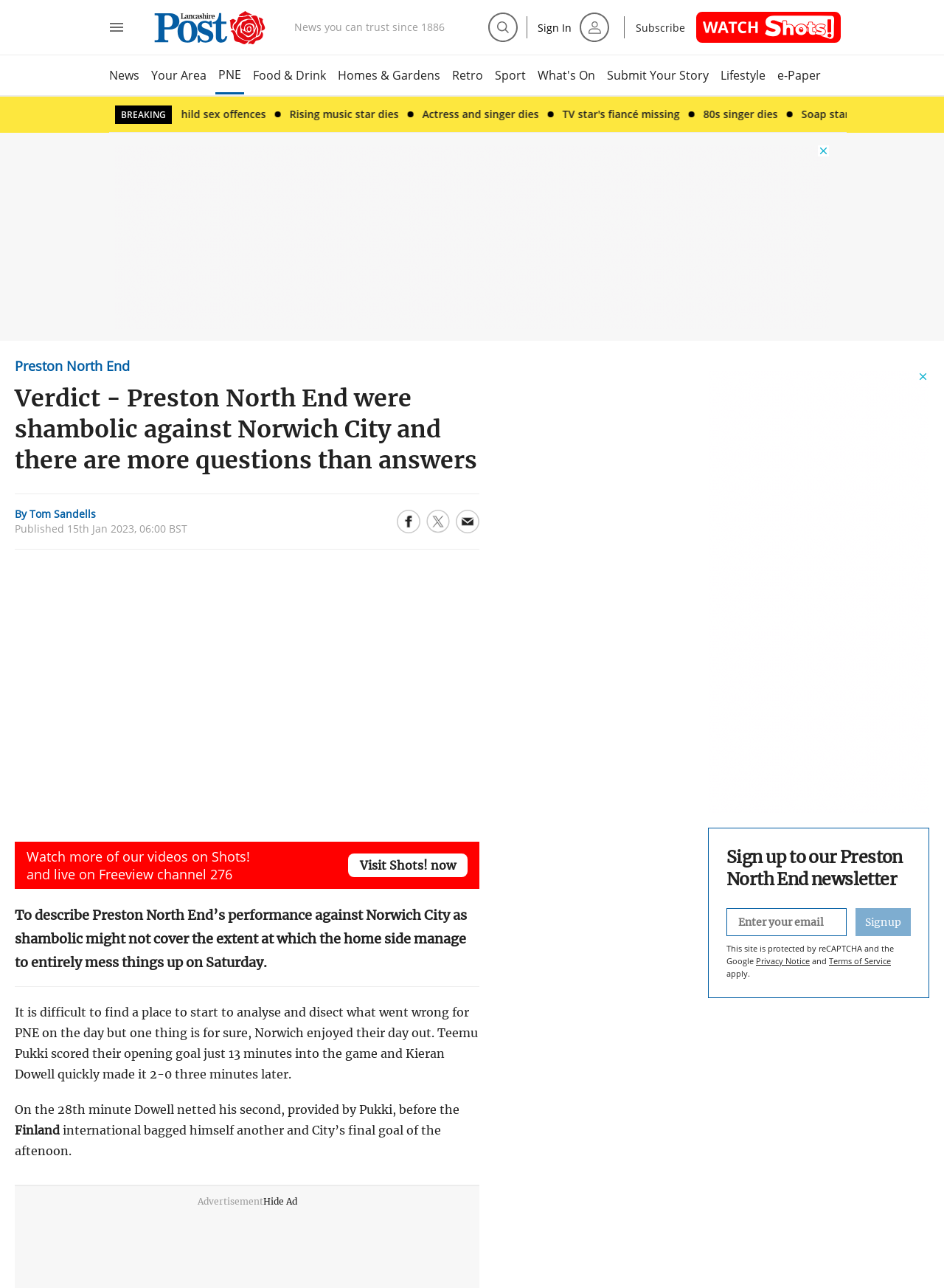Please specify the bounding box coordinates in the format (top-left x, top-left y, bottom-right x, bottom-right y), with values ranging from 0 to 1. Identify the bounding box for the UI component described as follows: parent_node: Sign In aria-label="Search"

[0.517, 0.009, 0.548, 0.033]